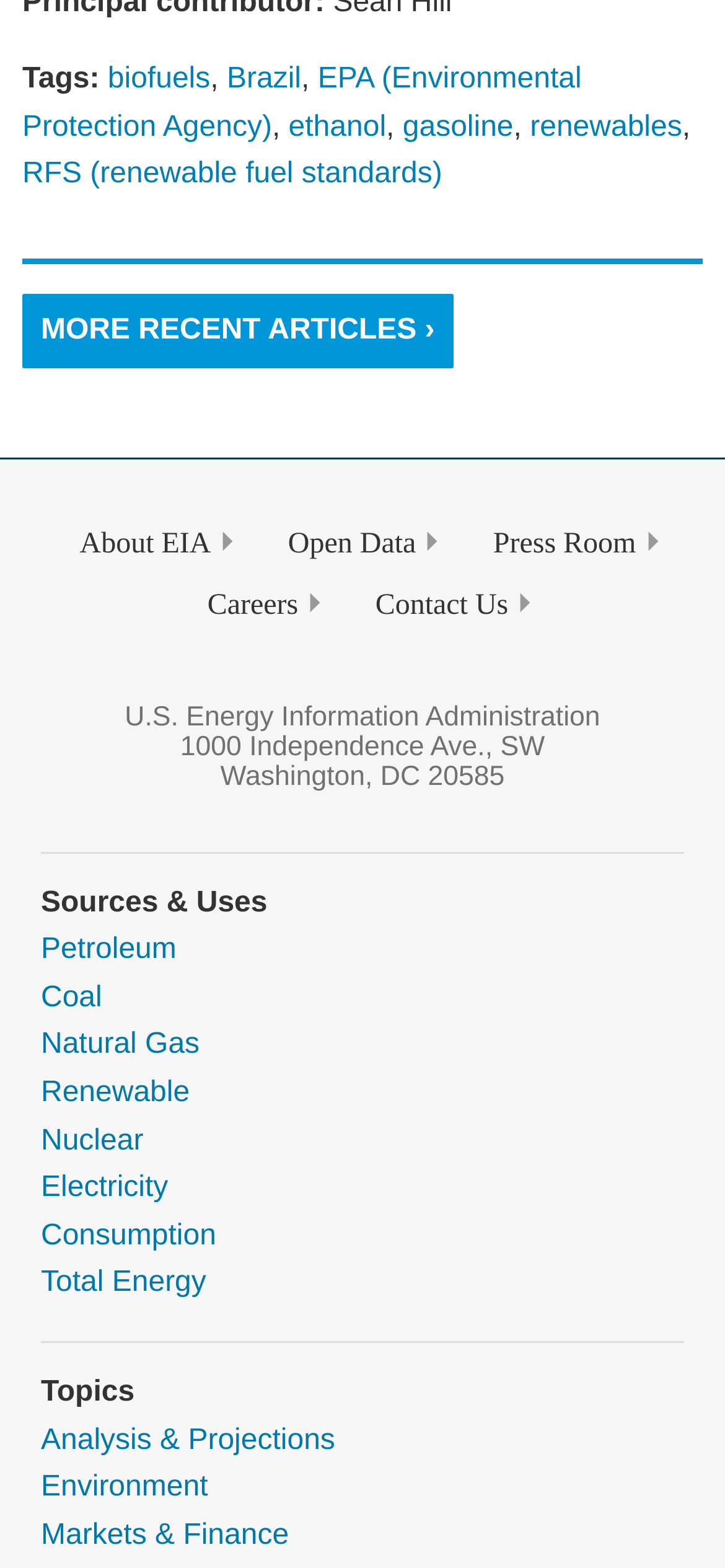What is the address of the U.S. Energy Information Administration?
Offer a detailed and exhaustive answer to the question.

I found the address of the U.S. Energy Information Administration by looking at the static text on the webpage, which is '1000 Independence Ave., SW, Washington, DC 20585'.